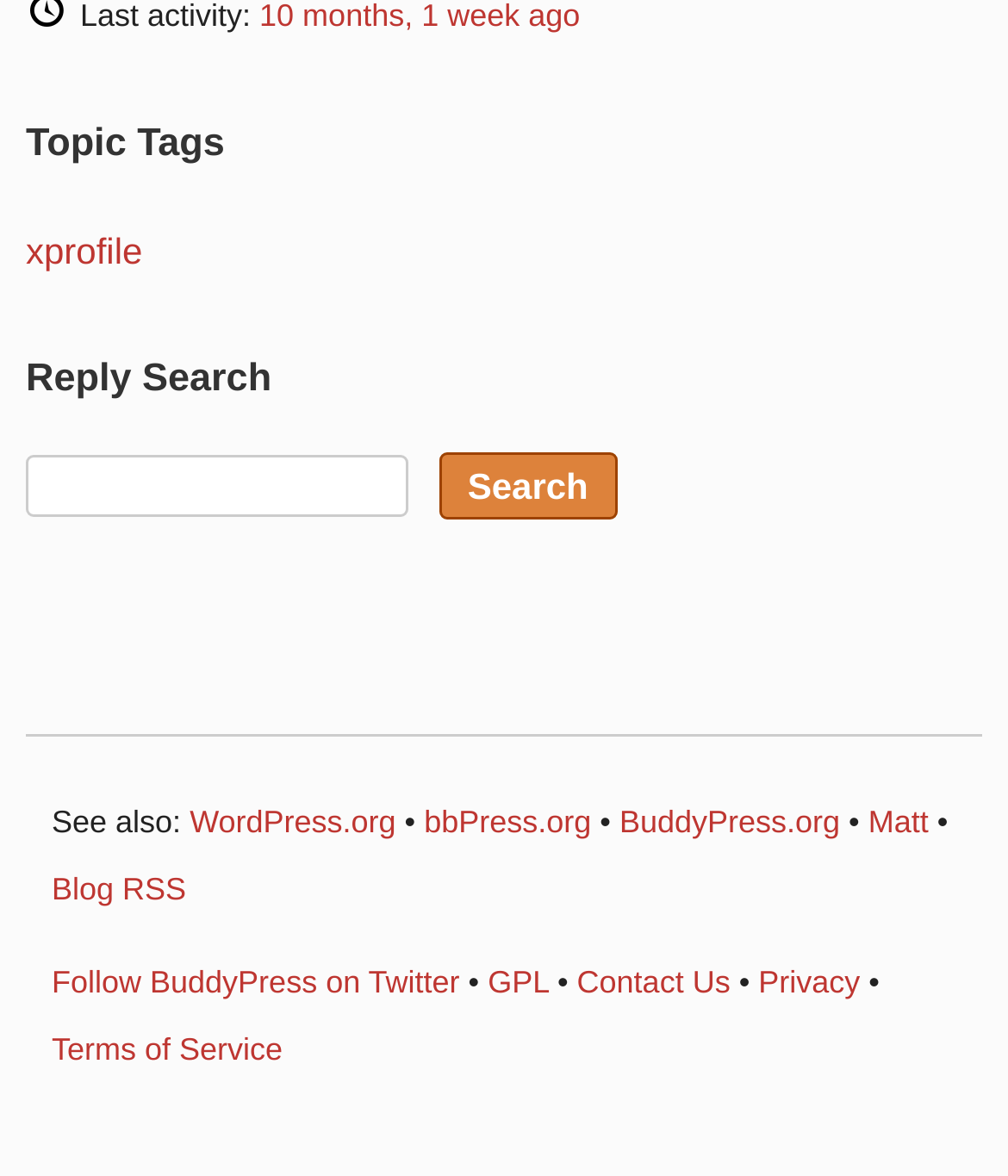How many links are there under 'See also:'?
Using the information from the image, answer the question thoroughly.

Under the 'See also:' text, there are three links: 'WordPress.org', 'bbPress.org', and 'BuddyPress.org'.